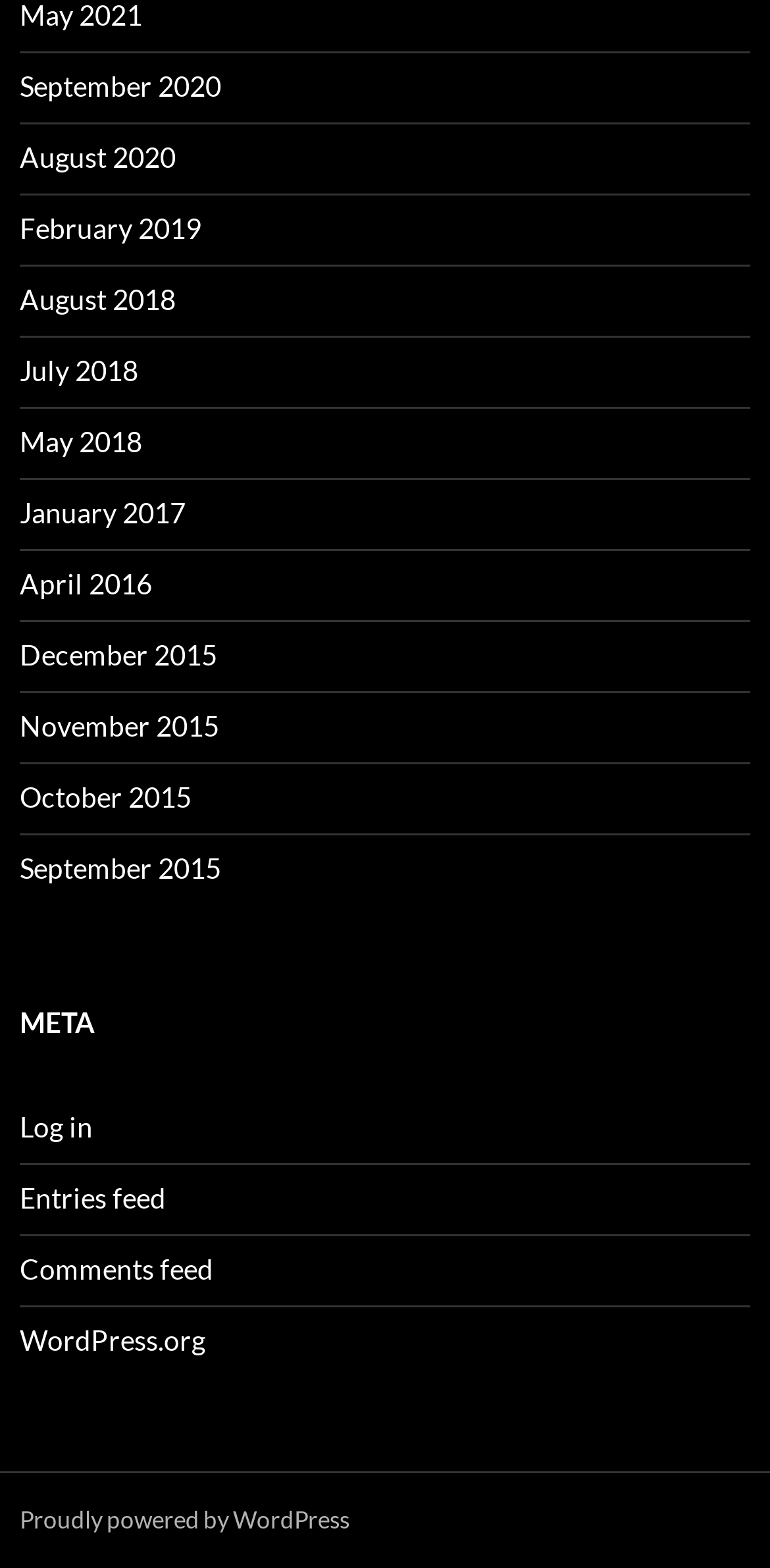Provide your answer in a single word or phrase: 
How many navigation links are available?

4